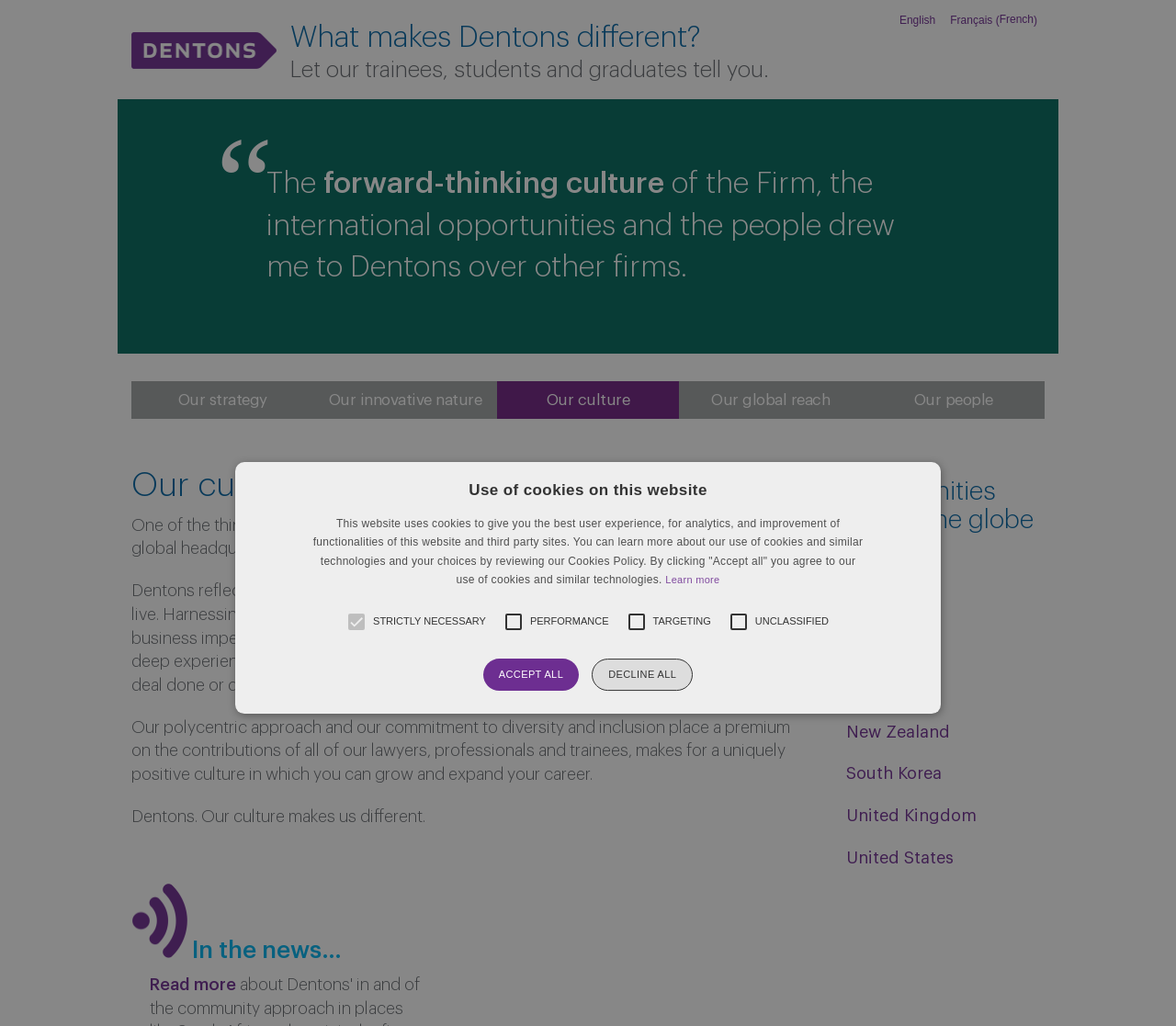Describe every aspect of the webpage comprehensively.

This webpage is about Dentons, a law firm, and its unique culture. At the top, there is a logo image of Dentons, and below it, there are two links to switch the language to English or French. 

The main content is divided into several sections. The first section has a heading "What makes Dentons different?" and features a quote from a trainee or student about the firm's culture. Below this, there are four links to learn more about Dentons' strategy, innovative nature, culture, and global reach.

The next section is about Dentons' culture, with a heading "Our culture" and three paragraphs of text describing the firm's polycentric approach, diversity, and commitment to inclusion. This section also has a subheading "In the news…" with a link to read more.

On the right side of the page, there is a complementary section with a heading "Opportunities around the globe" and links to various regions, including Canada, Europe, Hong Kong, and more.

At the bottom of the page, there is a button to manage cookies on the website, with options to accept all, decline all, or learn more about the cookies policy.